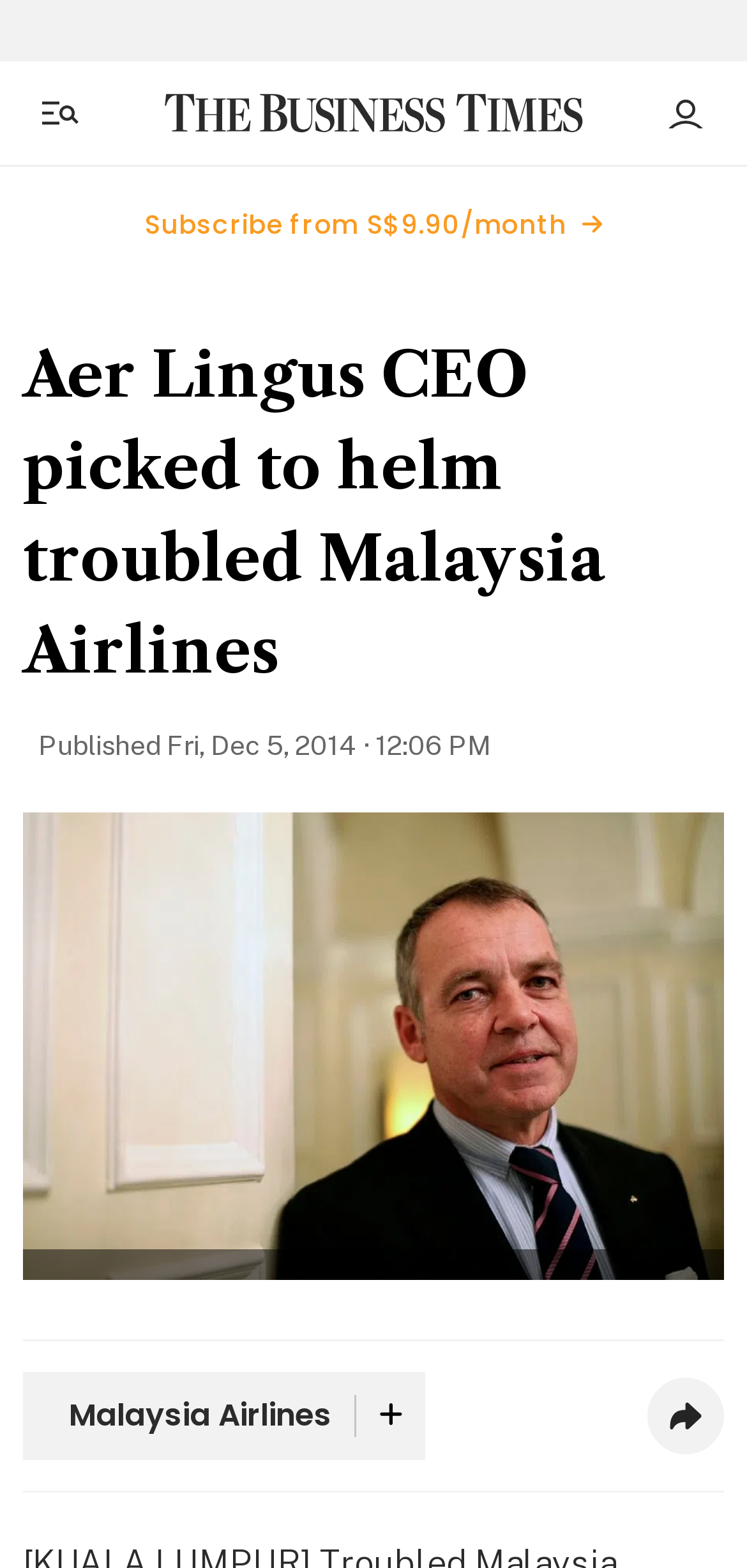Create a detailed summary of all the visual and textual information on the webpage.

The webpage appears to be a news article from The Business Times. At the top left, there is a button to toggle the side menu, accompanied by a hamburger icon. Next to it, the publication's logo, "The Business Times", is displayed. On the top right, an "account" button is situated, accompanied by an icon.

Below the top section, a prominent heading reads "Aer Lingus CEO picked to helm troubled Malaysia Airlines". Underneath, there is a publication timestamp, indicating that the article was published on Friday, December 5, 2014, at 12:06 PM.

The main content of the article is an image with a descriptive text, which summarizes the news: Malaysia Airlines has appointed Christoph Mueller, the head of Aer Lingus, as its future CEO to help the airline recover from its two devastating disasters this year. The image can be expanded by clicking a button situated to its right.

At the bottom of the article, there are links to related topics, including "Malaysia Airlines". A share button is also present, allowing users to share the article.